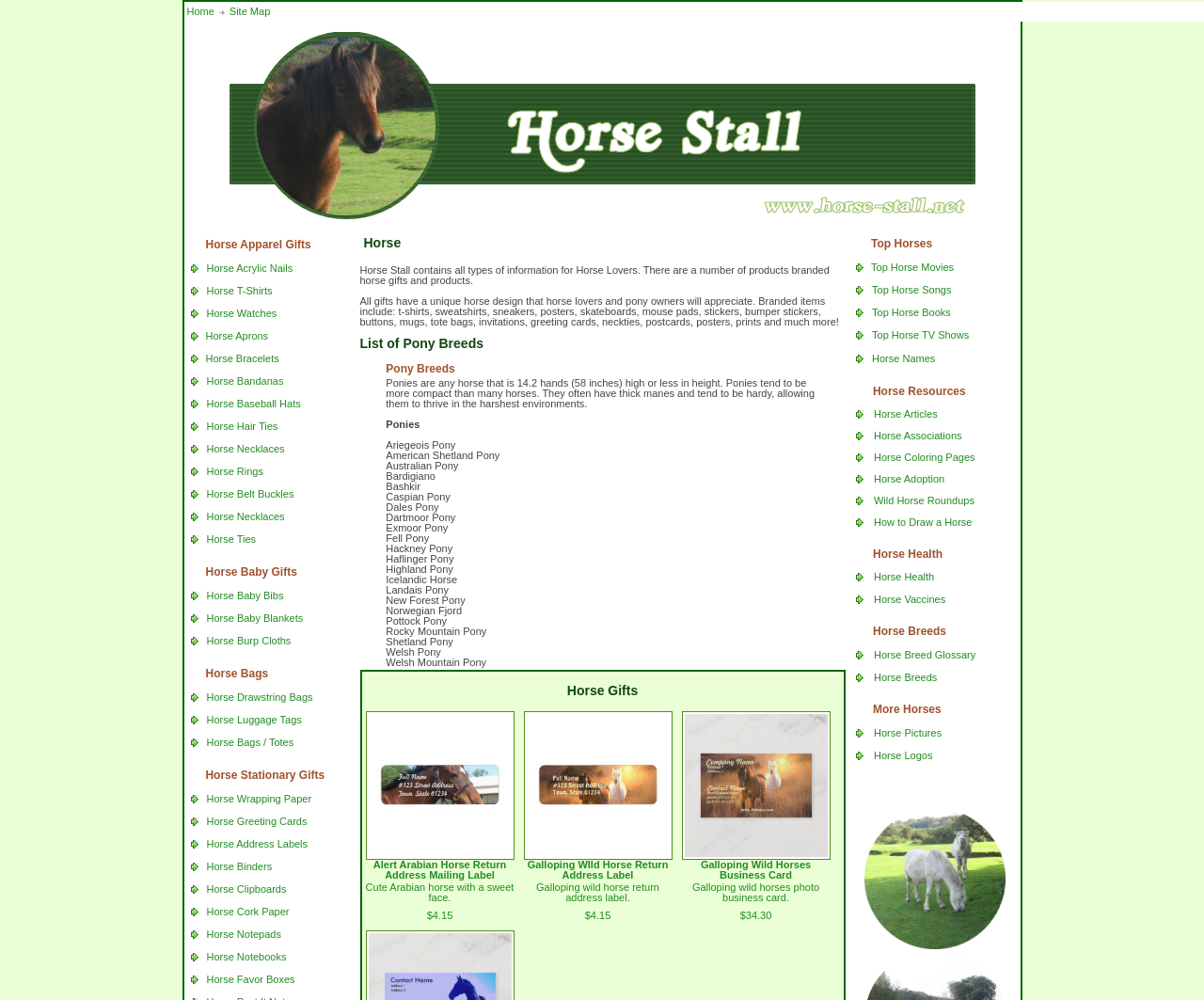Show the bounding box coordinates for the element that needs to be clicked to execute the following instruction: "Click on Horse T-Shirts". Provide the coordinates in the form of four float numbers between 0 and 1, i.e., [left, top, right, bottom].

[0.171, 0.285, 0.226, 0.296]